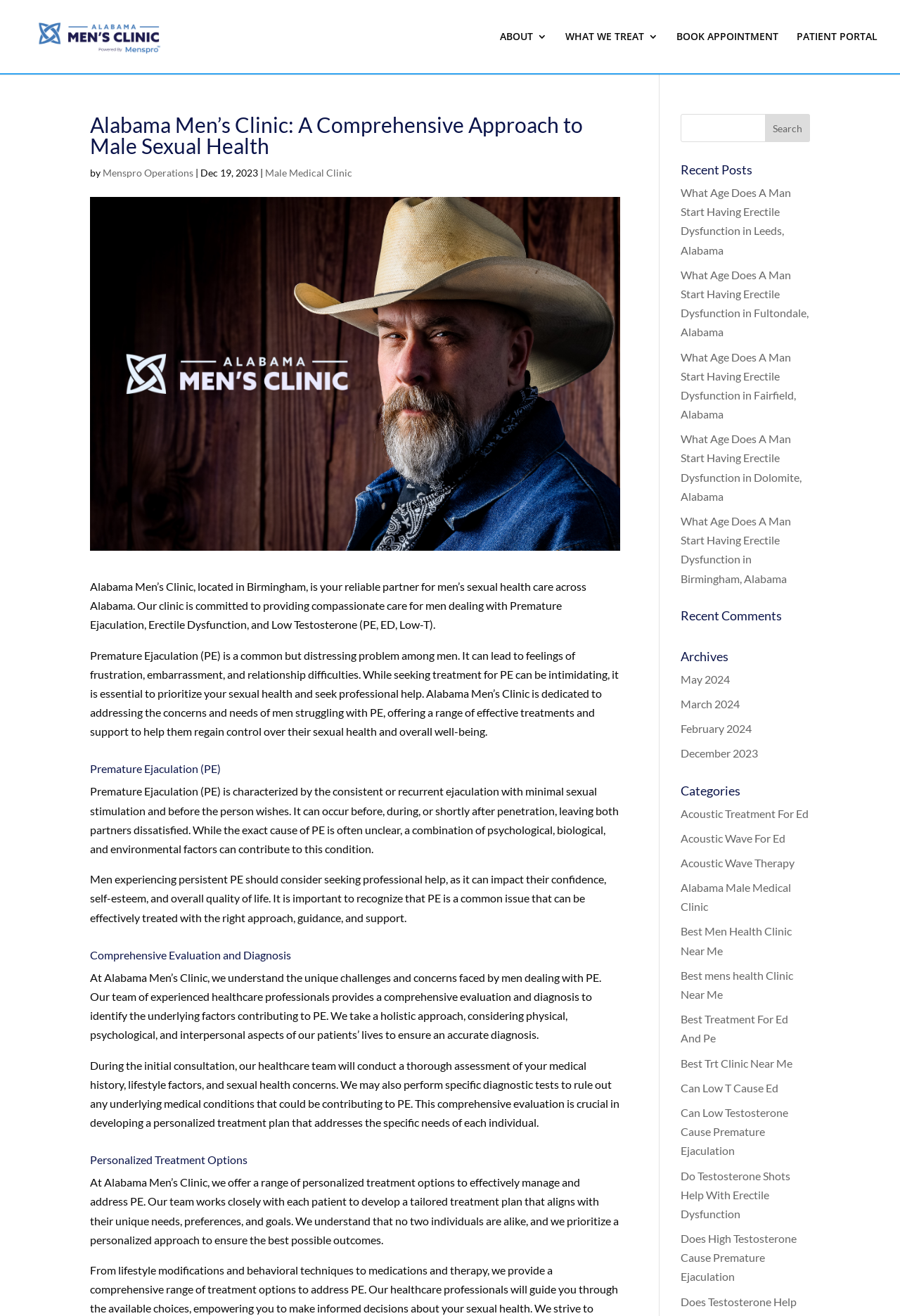Please specify the bounding box coordinates for the clickable region that will help you carry out the instruction: "Click the 'BOOK APPOINTMENT' link".

[0.752, 0.024, 0.865, 0.056]